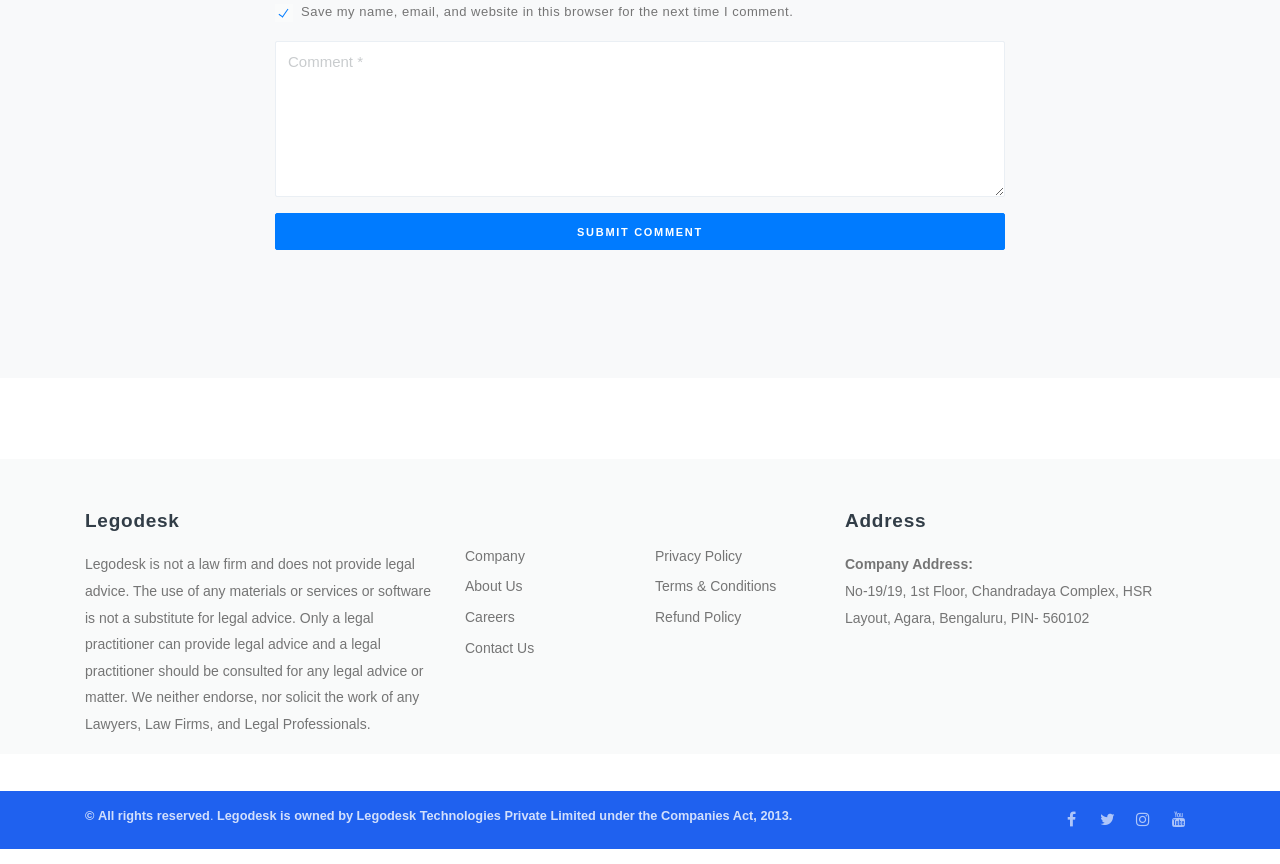Find the bounding box coordinates of the element to click in order to complete the given instruction: "Submit a comment."

[0.215, 0.247, 0.785, 0.29]